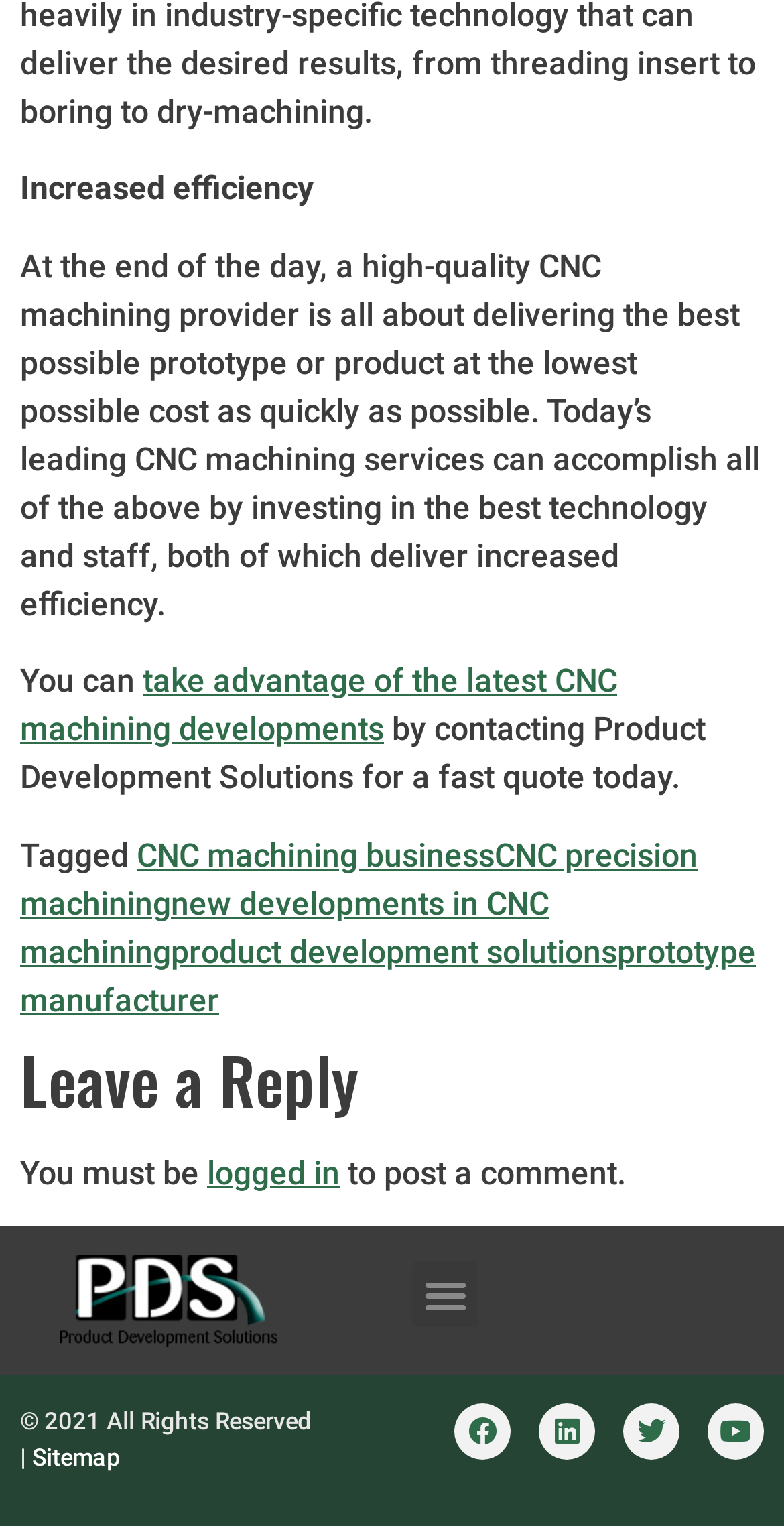Find and provide the bounding box coordinates for the UI element described here: "new developments in CNC machining". The coordinates should be given as four float numbers between 0 and 1: [left, top, right, bottom].

[0.026, 0.579, 0.7, 0.636]